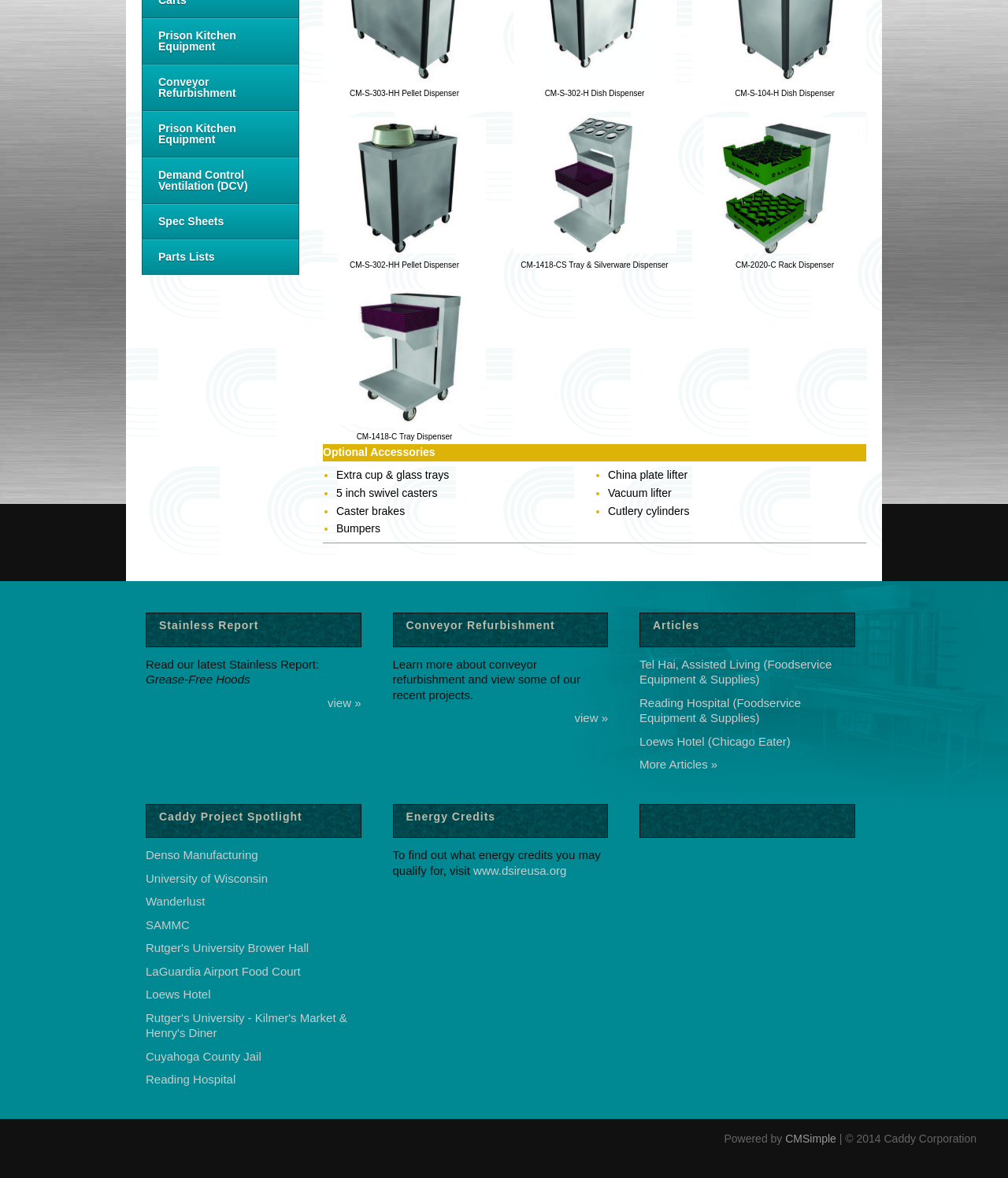Using the provided element description, identify the bounding box coordinates as (top-left x, top-left y, bottom-right x, bottom-right y). Ensure all values are between 0 and 1. Description: University of Wisconsin

[0.145, 0.74, 0.266, 0.751]